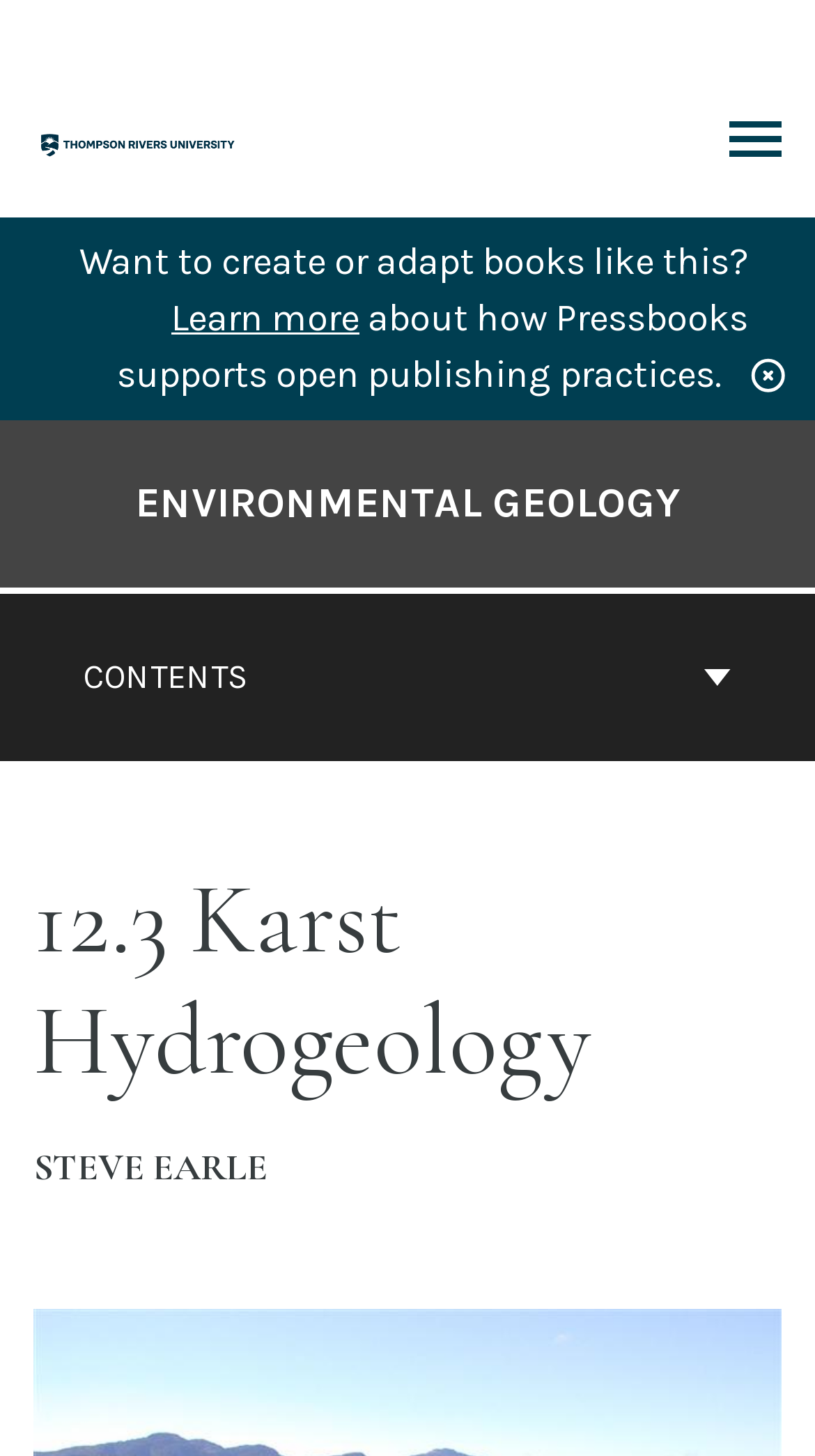Analyze the image and provide a detailed answer to the question: What is the name of the book?

I determined the answer by looking at the heading 'Go to the cover page of Environmental Geology' and the static text 'ENVIRONMENTAL GEOLOGY' within it, which suggests that the book title is 'Environmental Geology'.